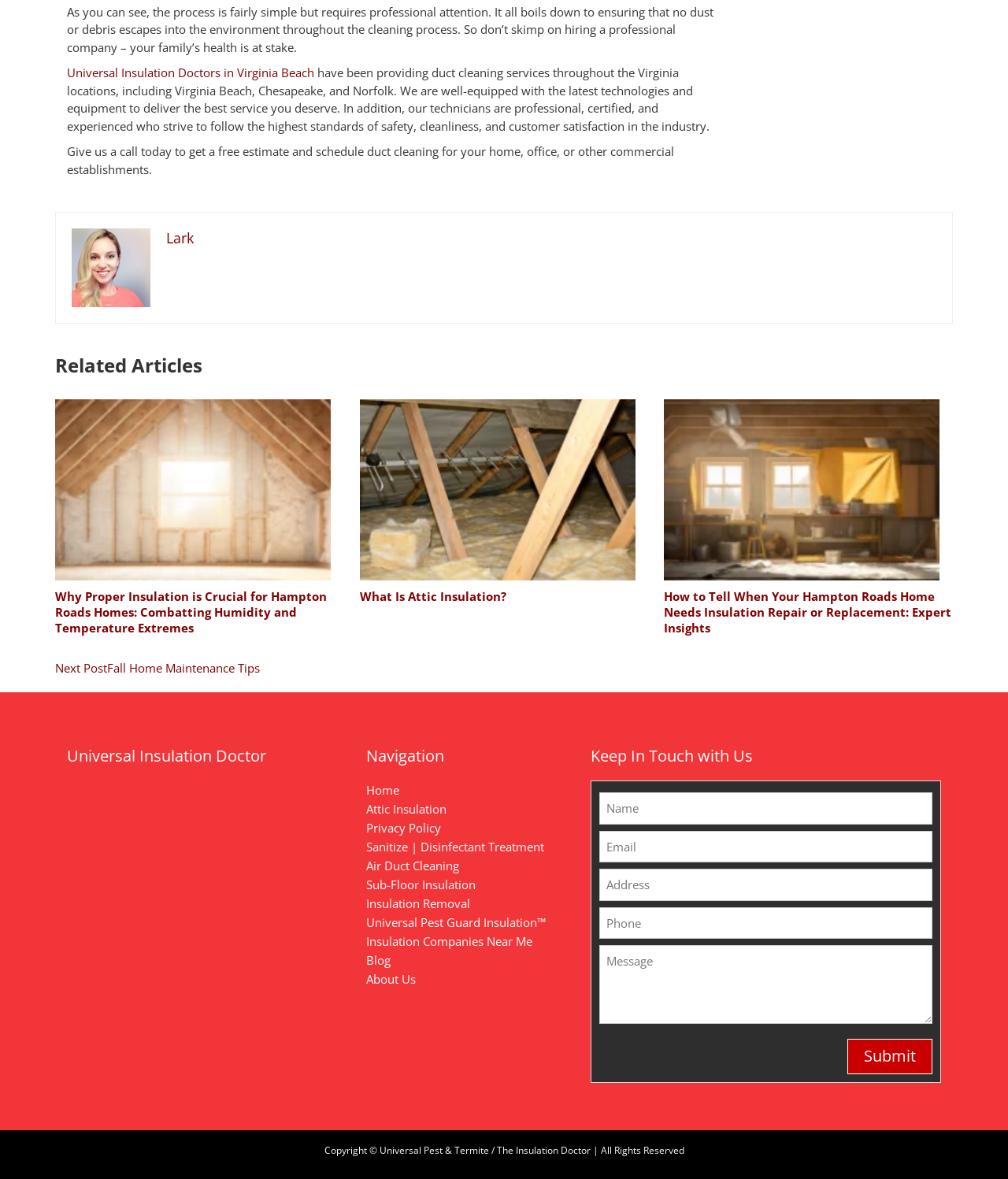What is the purpose of the contact form?
Using the image, provide a detailed and thorough answer to the question.

The answer can be found in the form element with ID 112, which is labeled as a 'Contact form' and contains fields for name, email, address, phone, and message, indicating its purpose is to allow users to get in touch with the company.